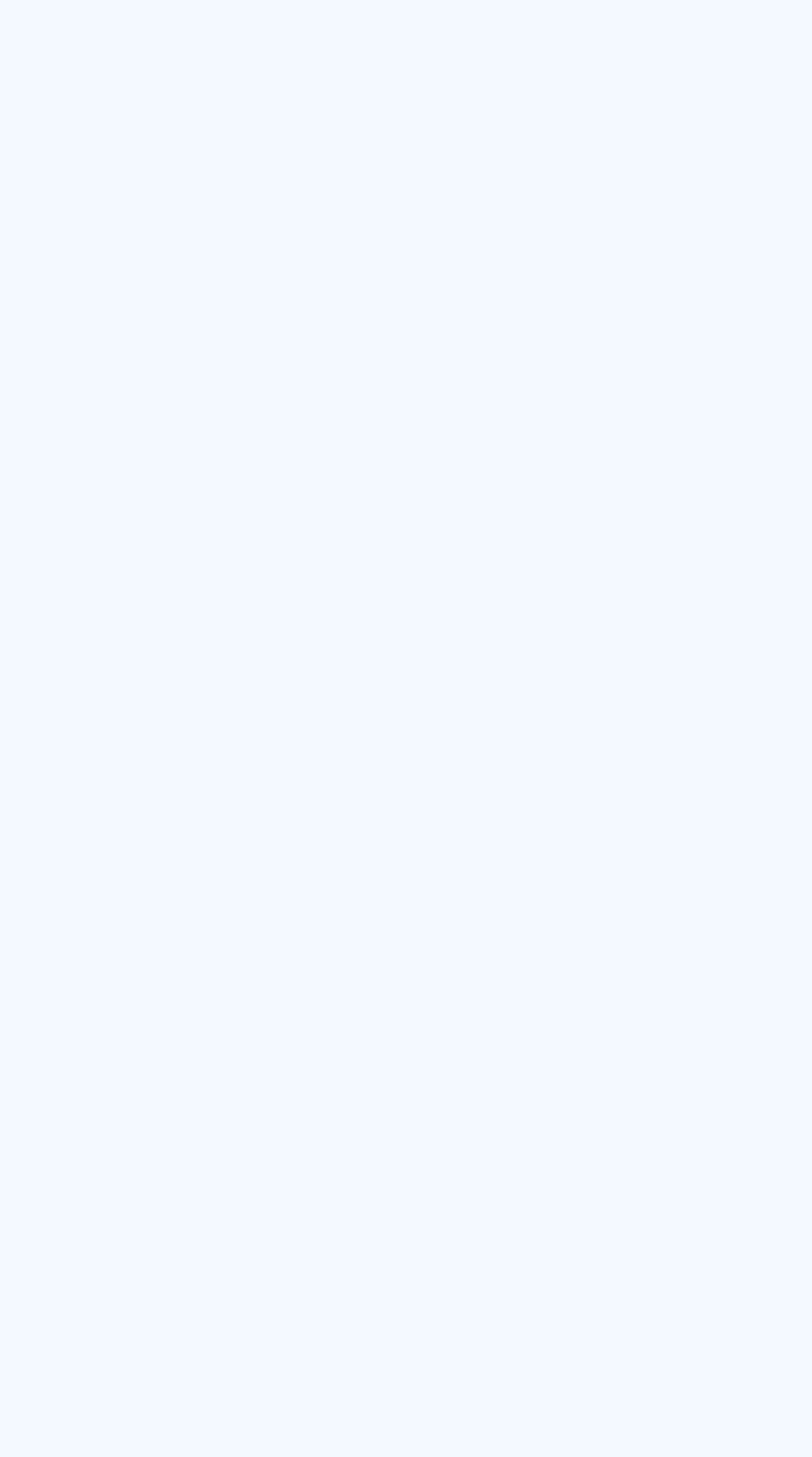What is the topic of the article?
Using the image, answer in one word or phrase.

THE ECONOMIC STORY